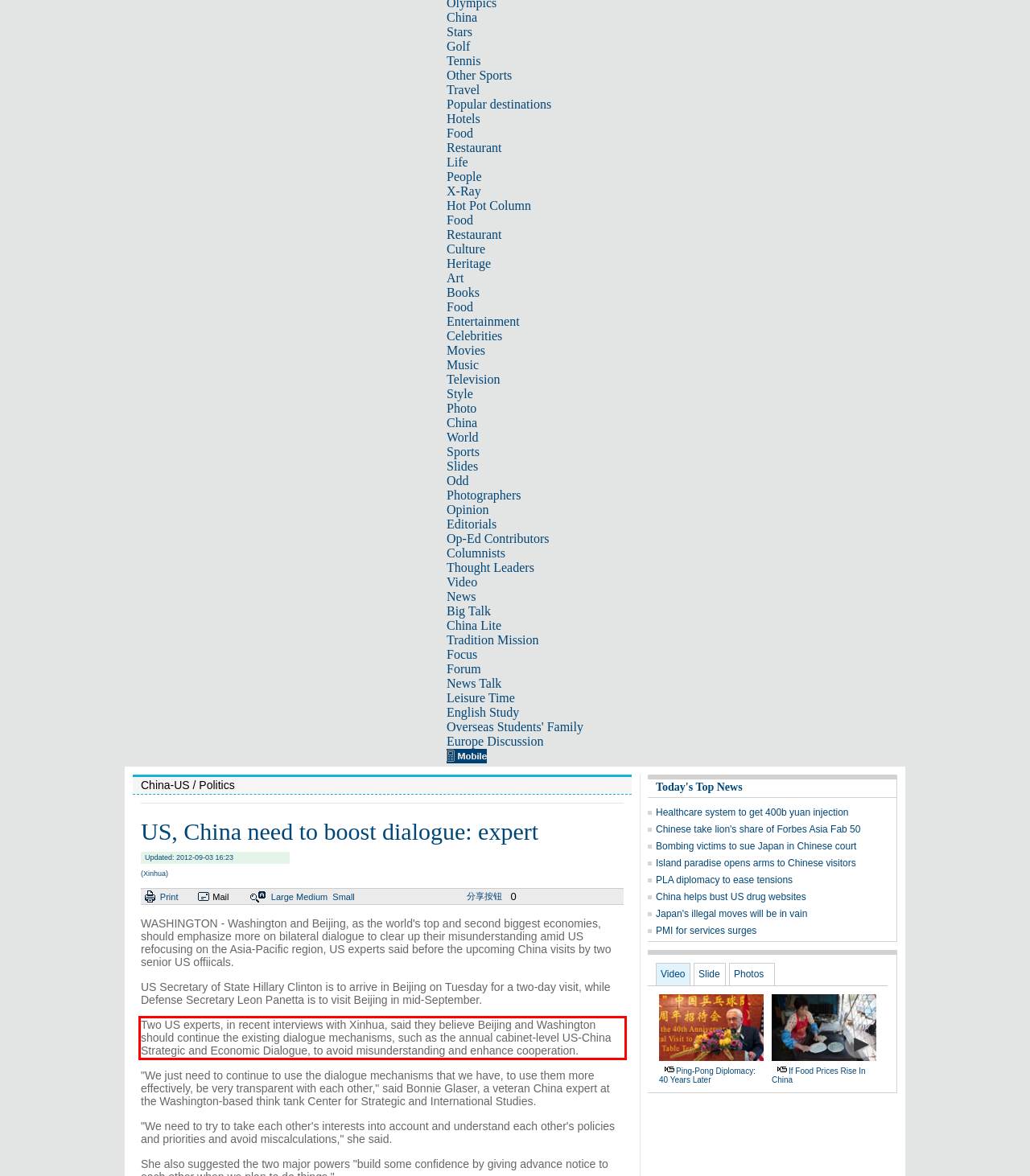From the given screenshot of a webpage, identify the red bounding box and extract the text content within it.

Two US experts, in recent interviews with Xinhua, said they believe Beijing and Washington should continue the existing dialogue mechanisms, such as the annual cabinet-level US-China Strategic and Economic Dialogue, to avoid misunderstanding and enhance cooperation.